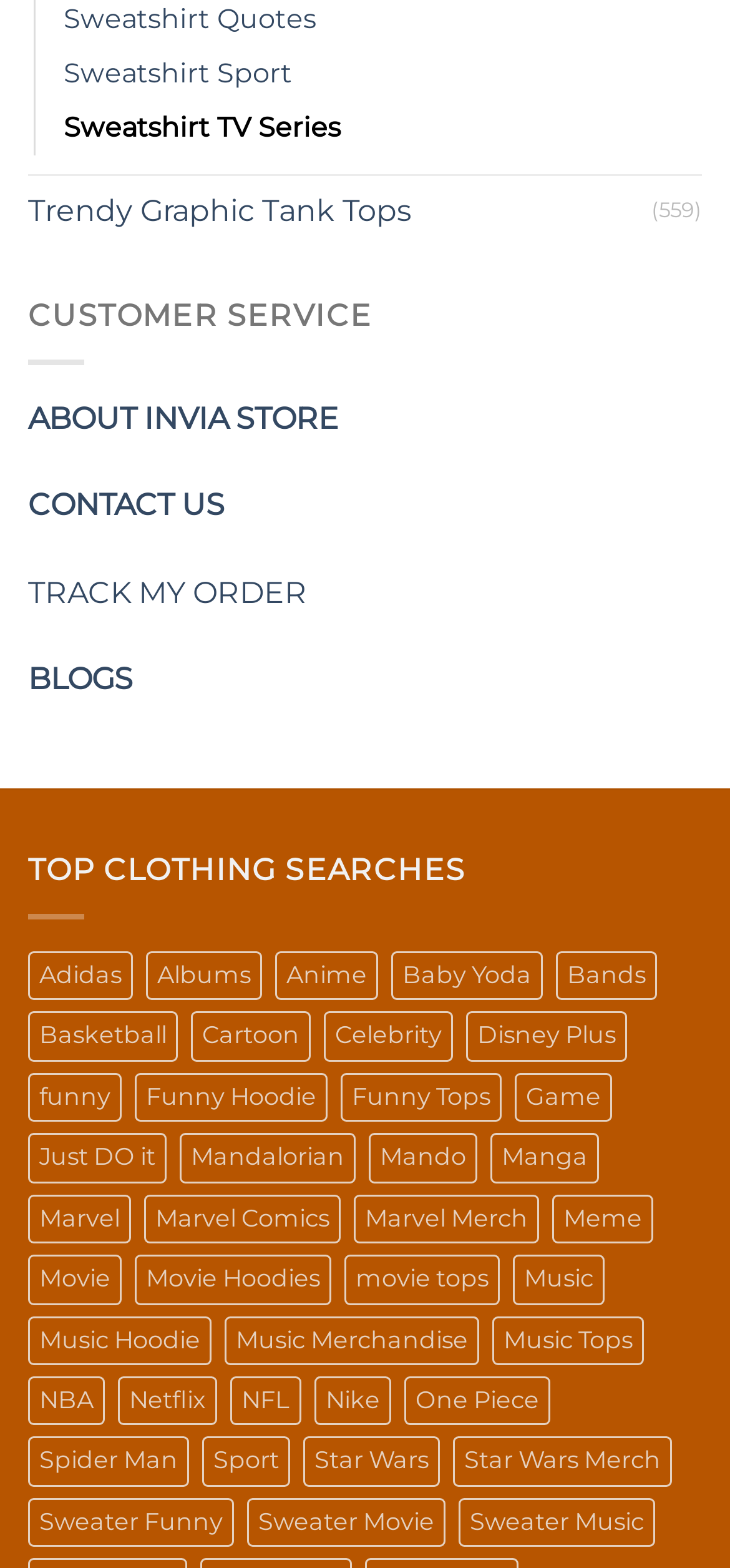Provide your answer in one word or a succinct phrase for the question: 
How many products are in the 'Marvel' category?

189